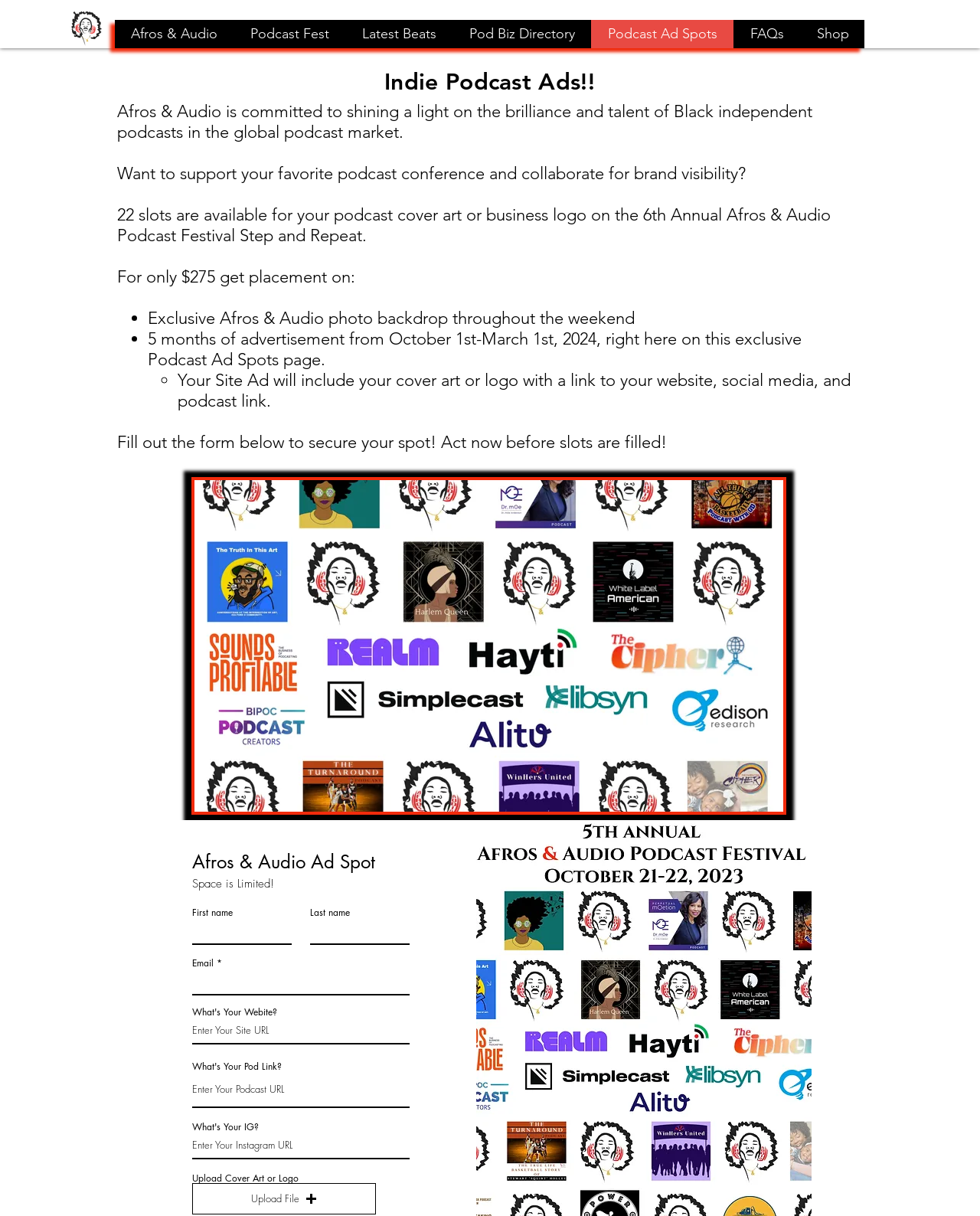Provide the bounding box coordinates of the HTML element this sentence describes: "name="url" placeholder="Enter Your Podcast URL"".

[0.196, 0.881, 0.418, 0.911]